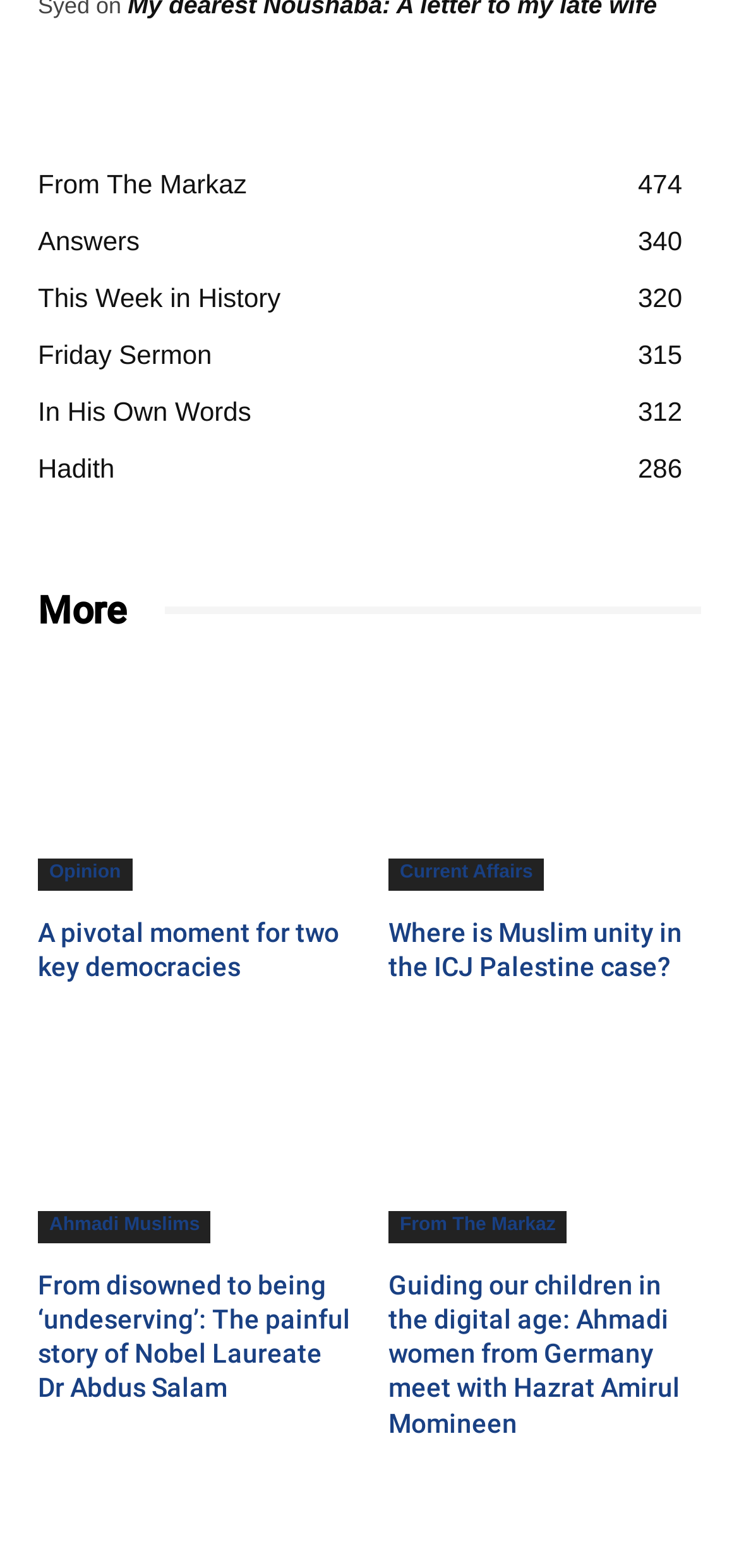Indicate the bounding box coordinates of the element that must be clicked to execute the instruction: "Read 'A pivotal moment for two key democracies'". The coordinates should be given as four float numbers between 0 and 1, i.e., [left, top, right, bottom].

[0.051, 0.429, 0.474, 0.568]